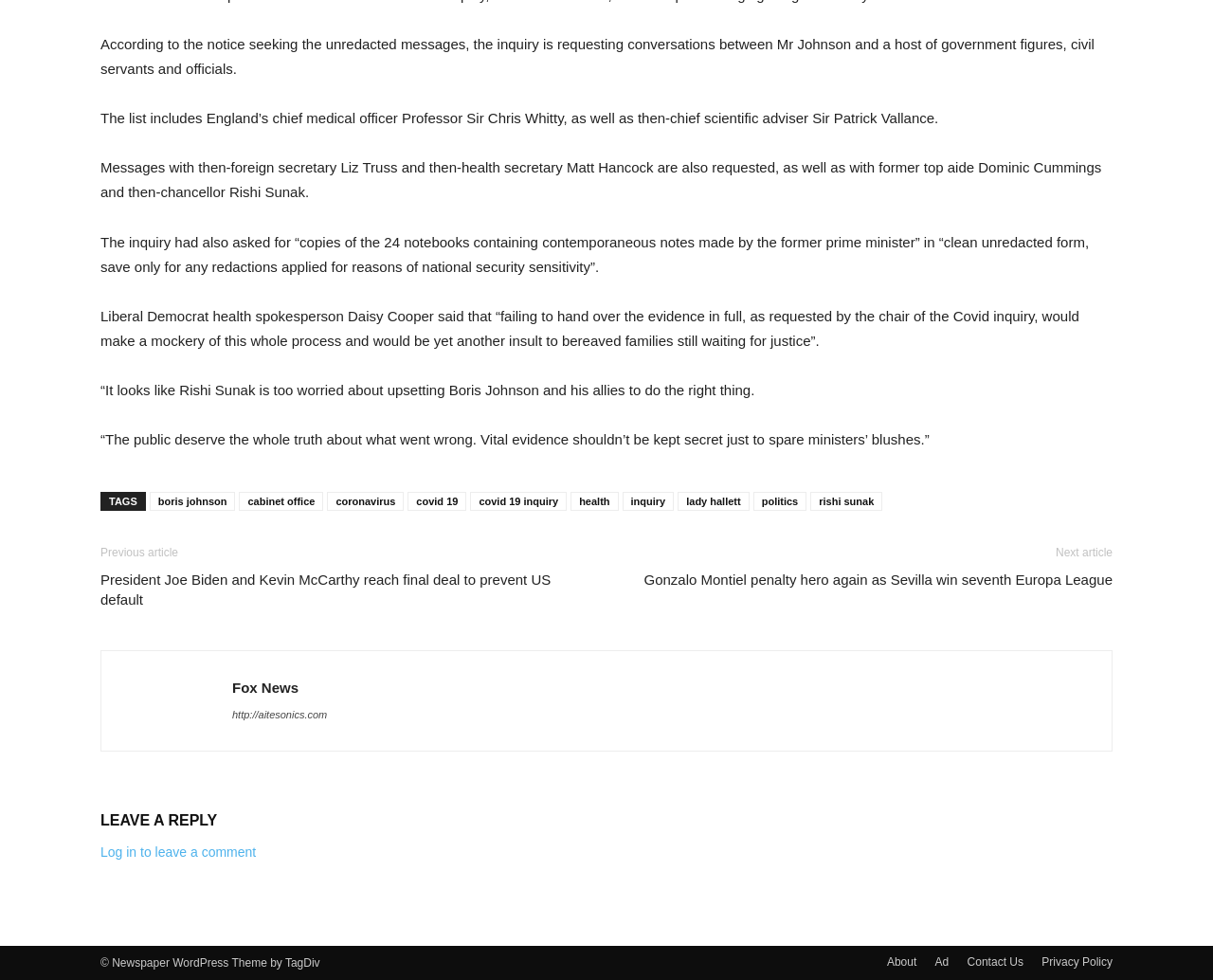What is the location of the 'TAGS' section?
Answer the question with a single word or phrase, referring to the image.

Footer